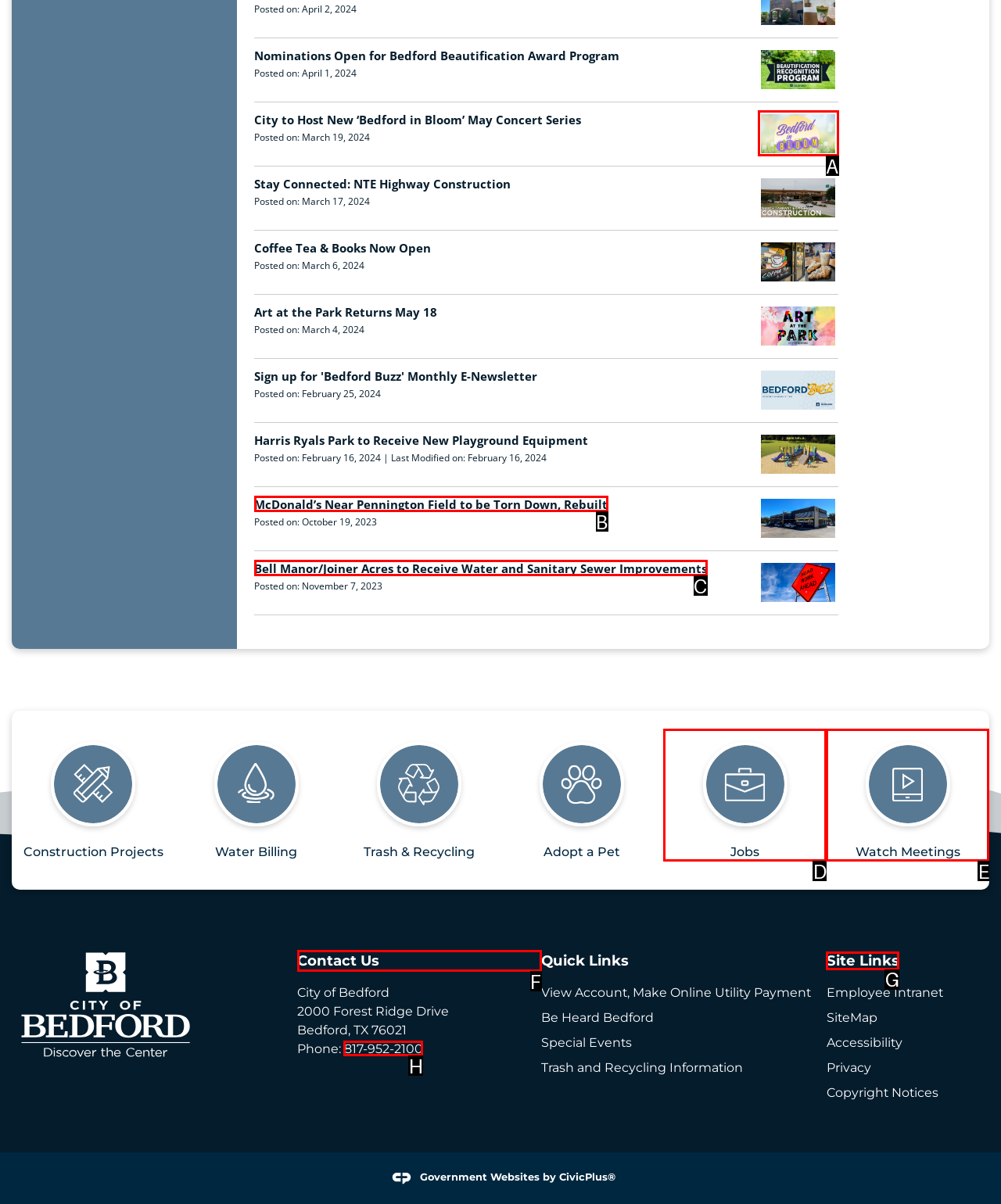Determine the letter of the element you should click to carry out the task: Contact the City of Bedford
Answer with the letter from the given choices.

F